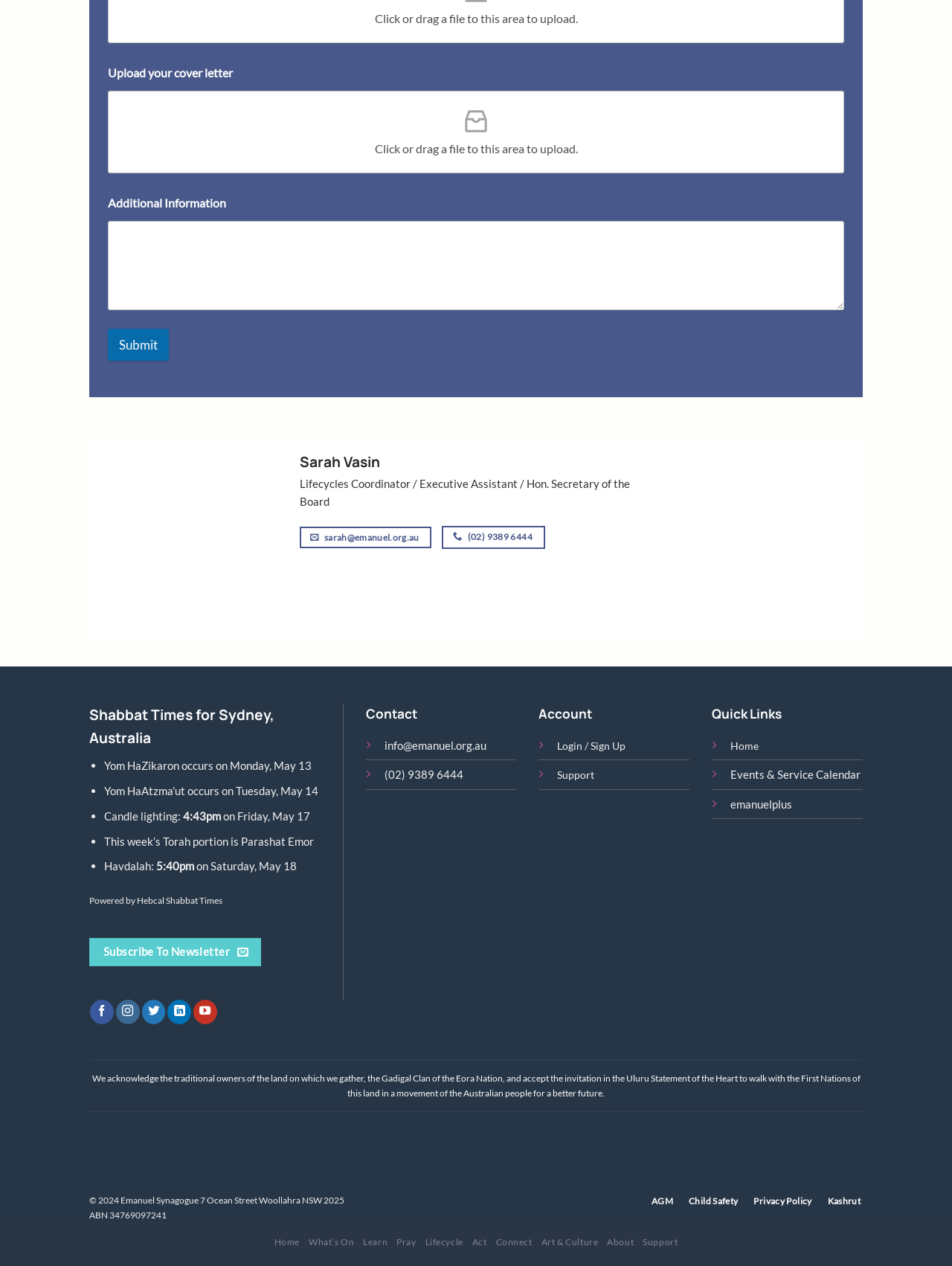Locate the bounding box coordinates of the clickable area needed to fulfill the instruction: "Login or sign up".

[0.585, 0.583, 0.657, 0.594]